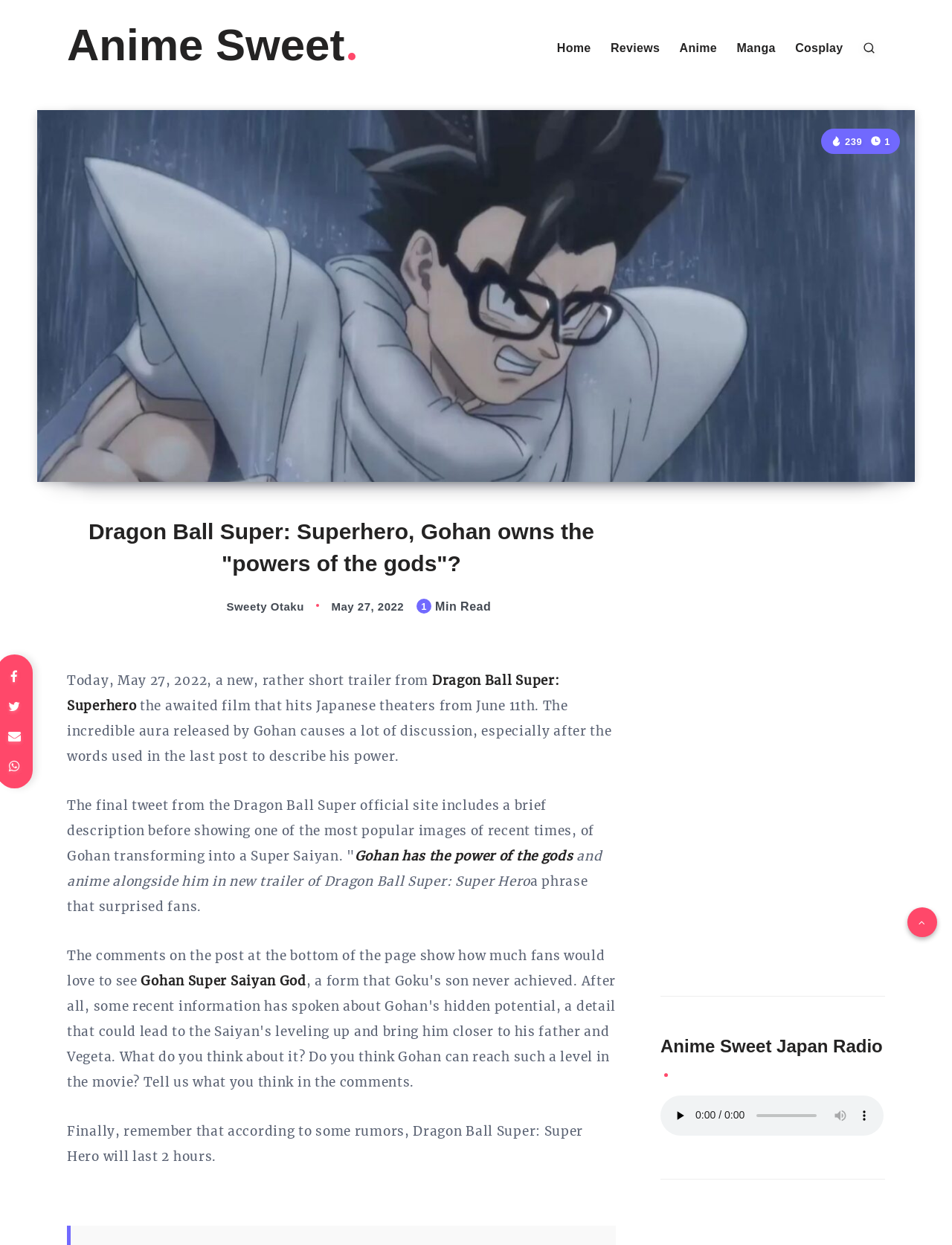Give a one-word or short-phrase answer to the following question: 
How many views does this article have?

239